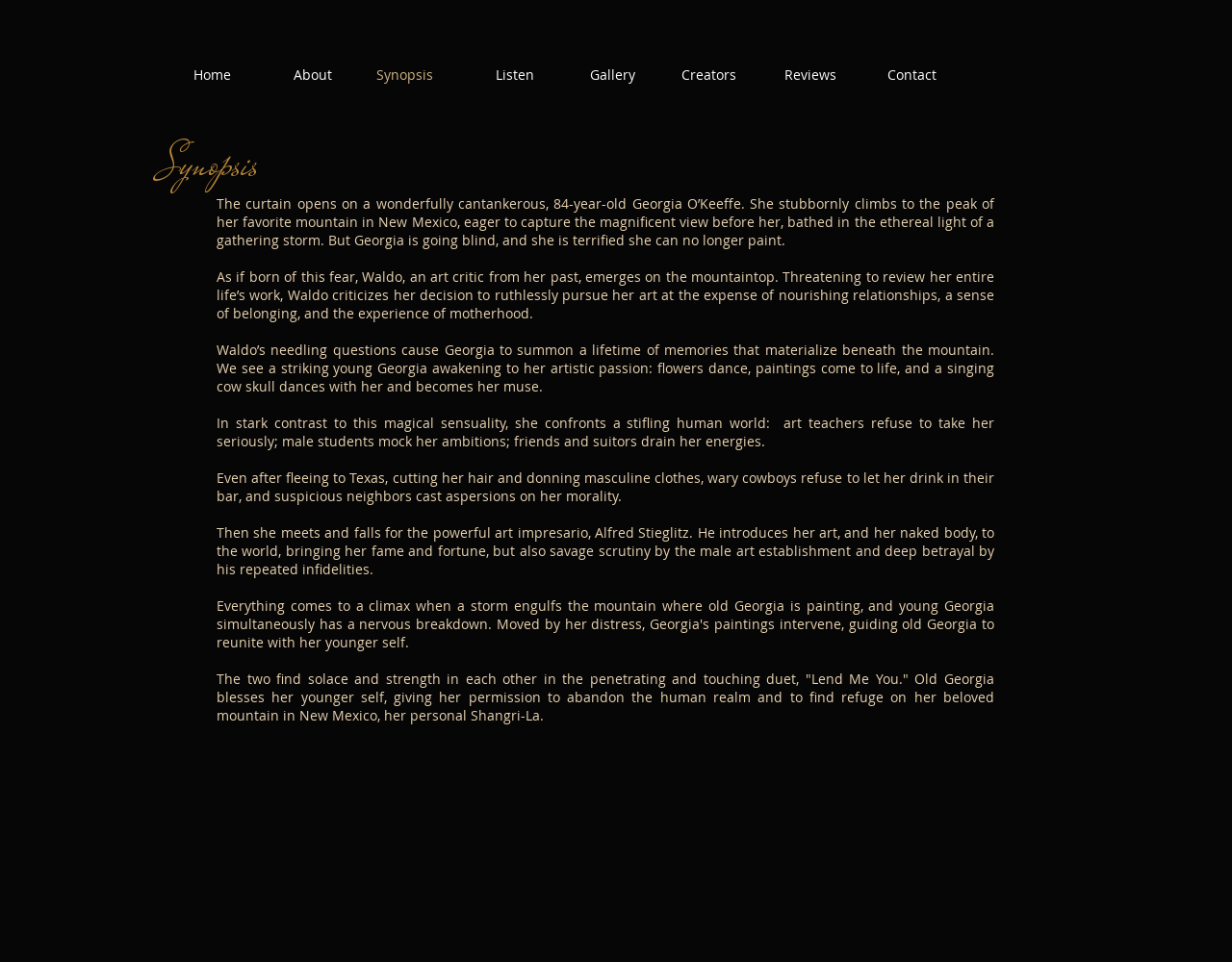Respond to the question below with a single word or phrase:
What is the name of the song in the musical?

Lend Me You